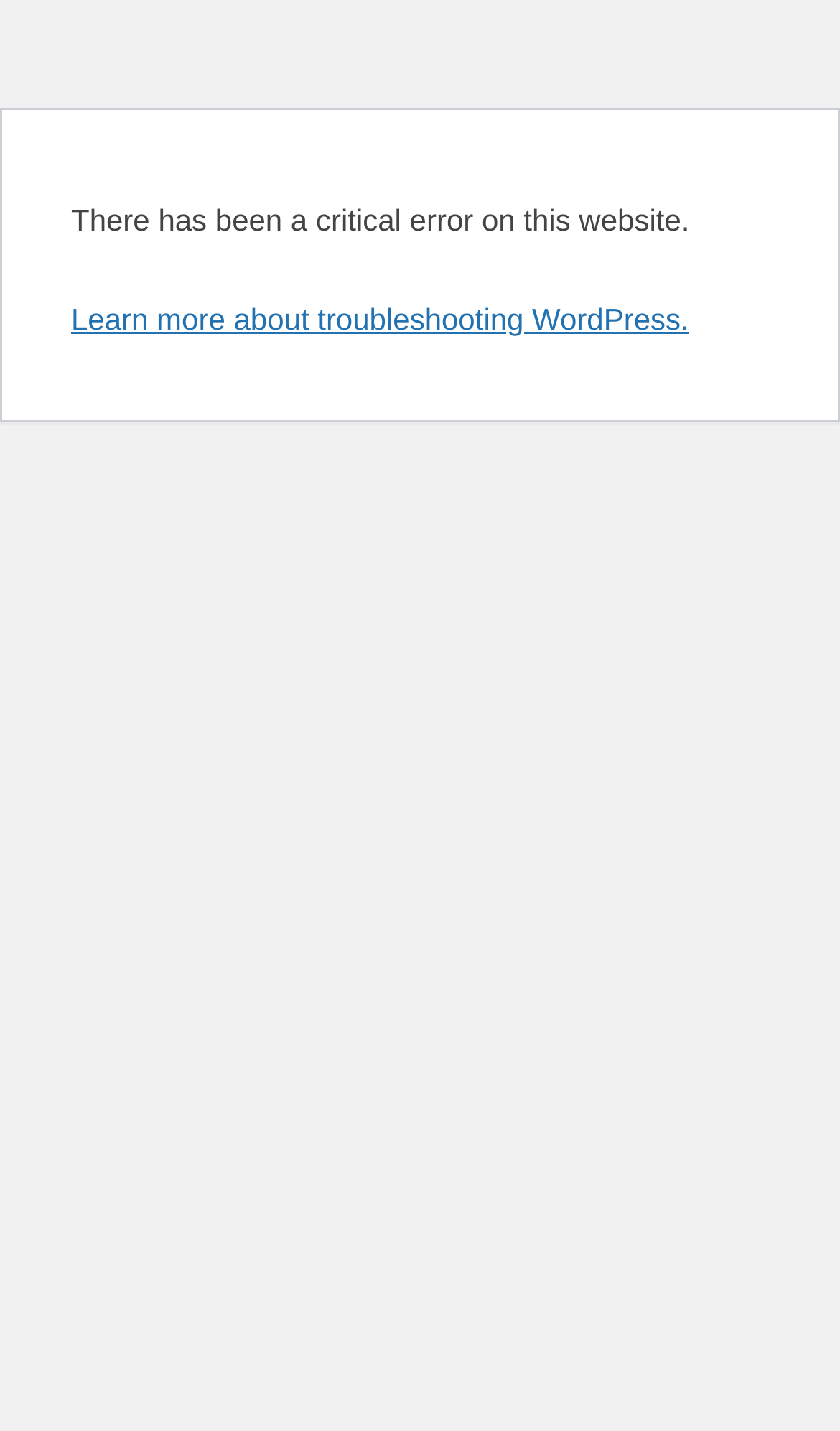Predict the bounding box of the UI element that fits this description: "Learn more about troubleshooting WordPress.".

[0.085, 0.211, 0.82, 0.235]